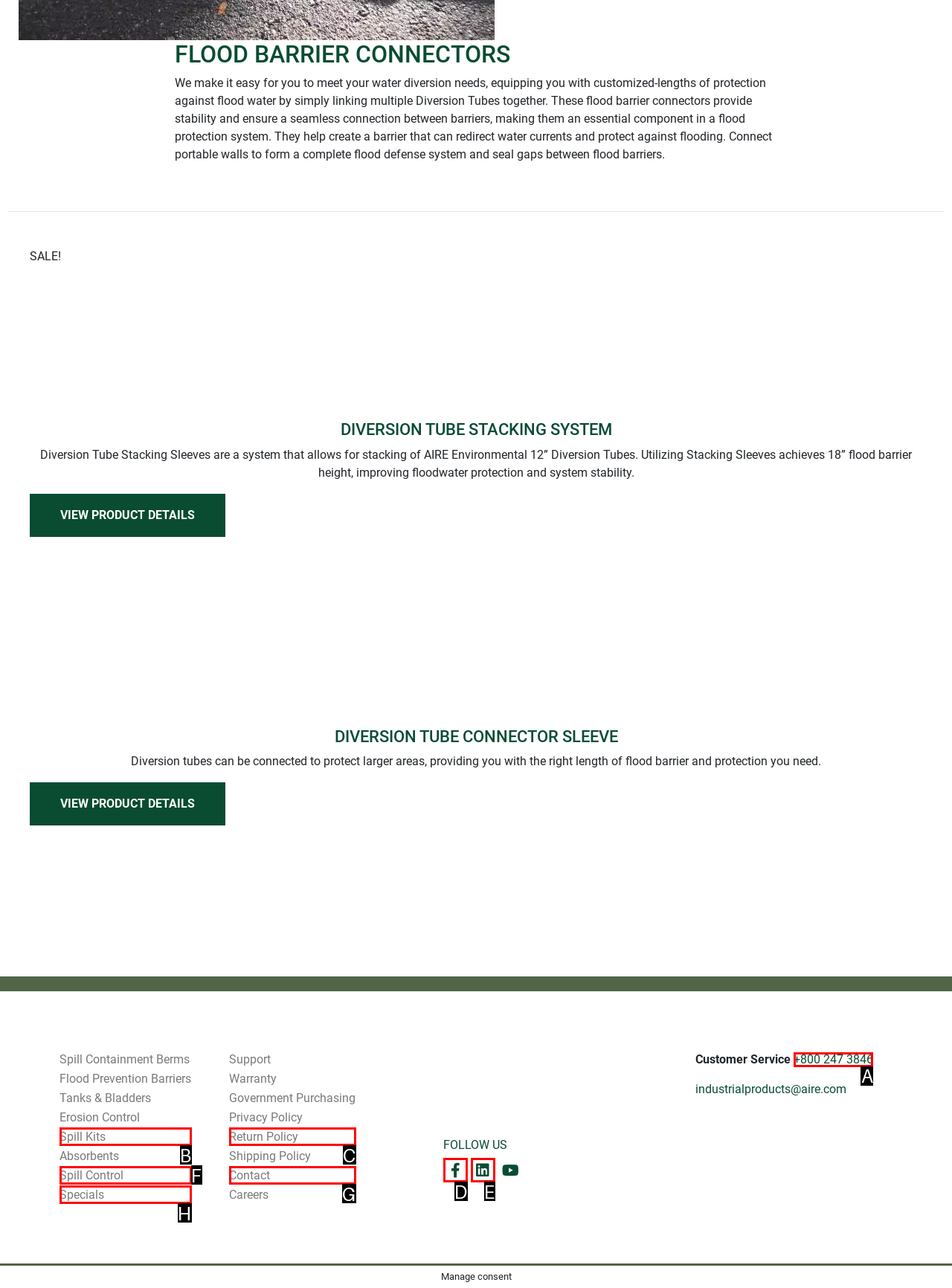Point out the HTML element I should click to achieve the following: Contact customer service Reply with the letter of the selected element.

A